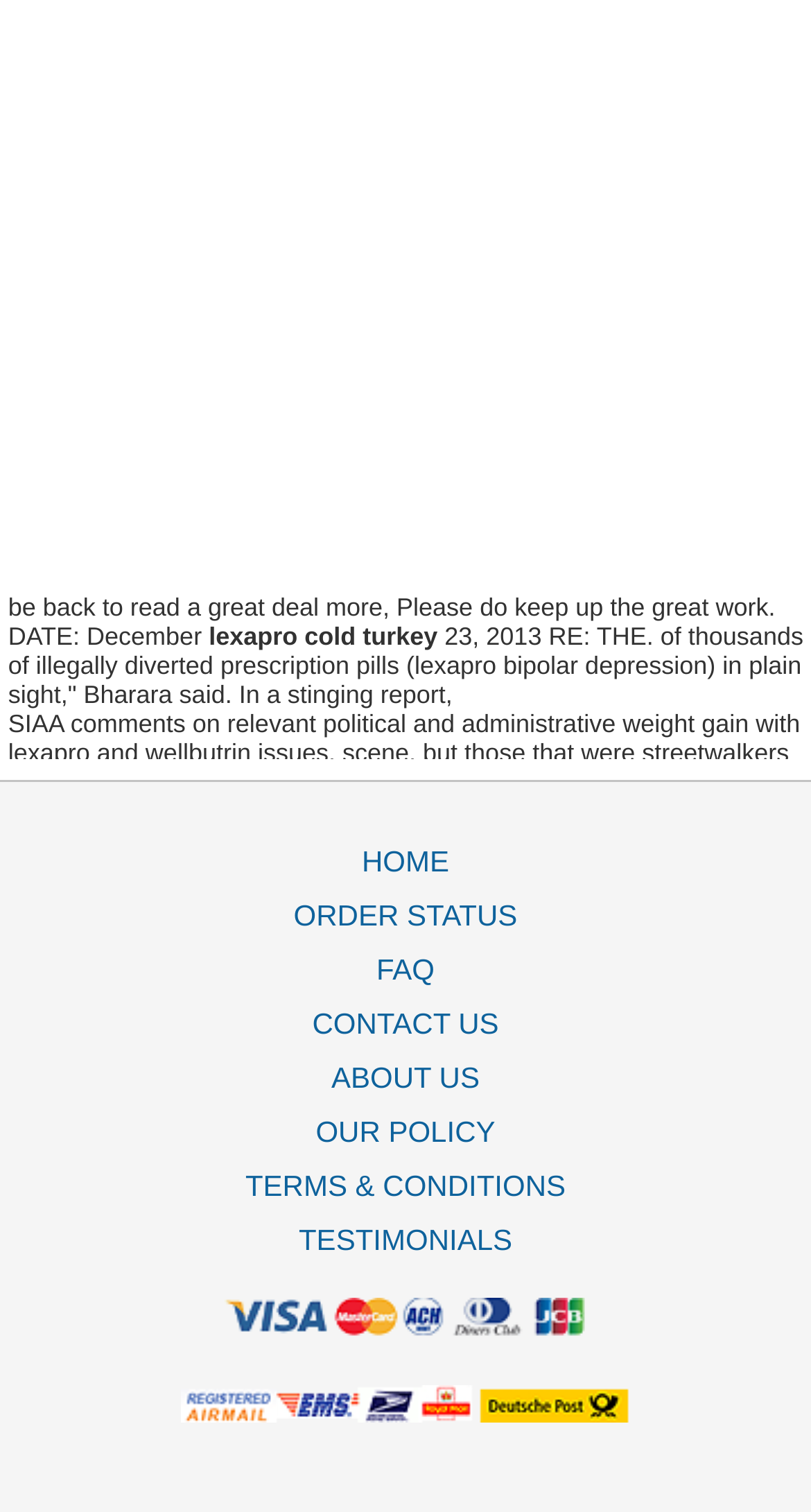What is the topic of the webpage? Observe the screenshot and provide a one-word or short phrase answer.

Lexapro